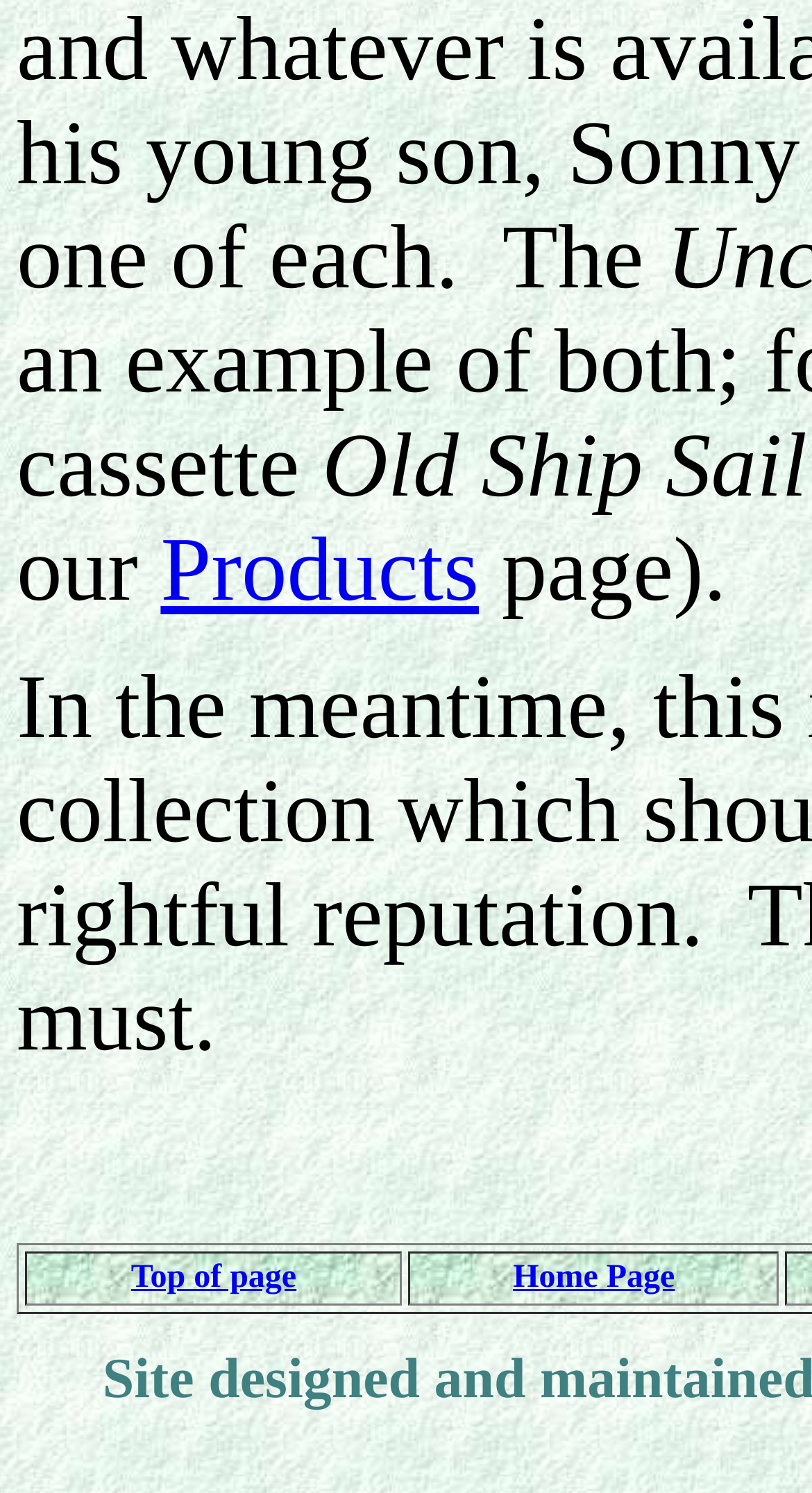What is the text next to 'Products'?
Look at the image and answer the question using a single word or phrase.

page.